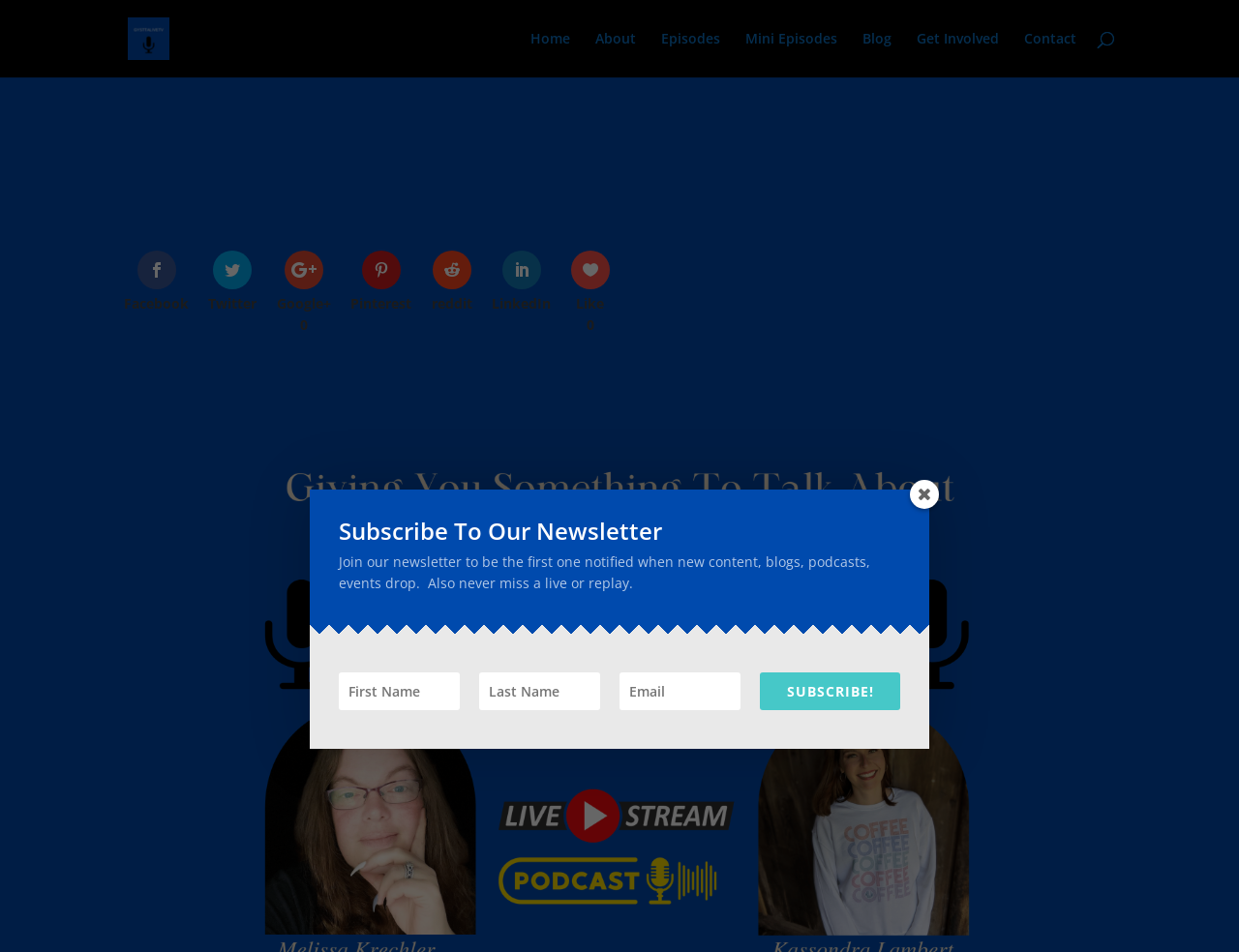Please determine the main heading text of this webpage.

When Life Feels Stacked Against You